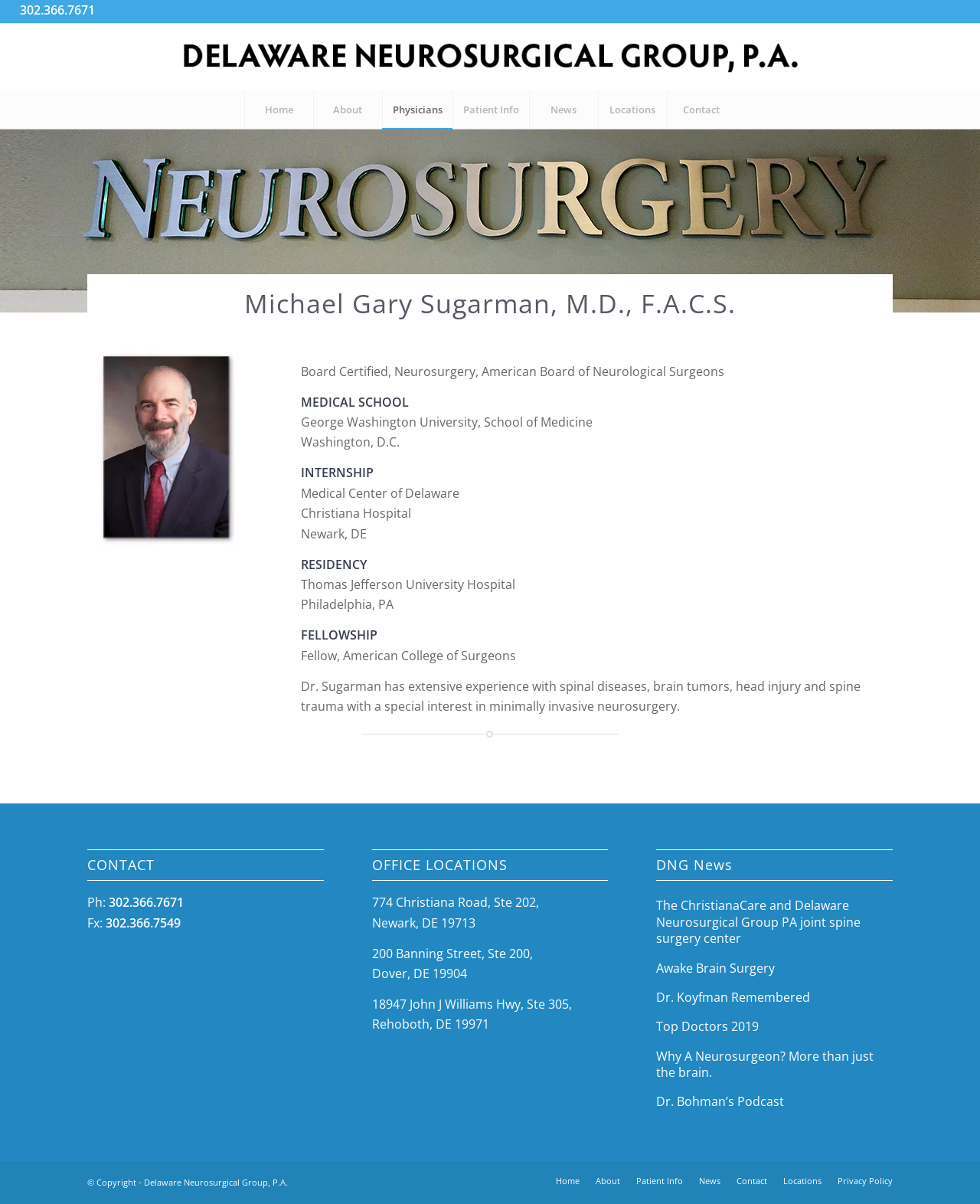Identify the main heading from the webpage and provide its text content.

Michael Gary Sugarman, M.D., F.A.C.S.